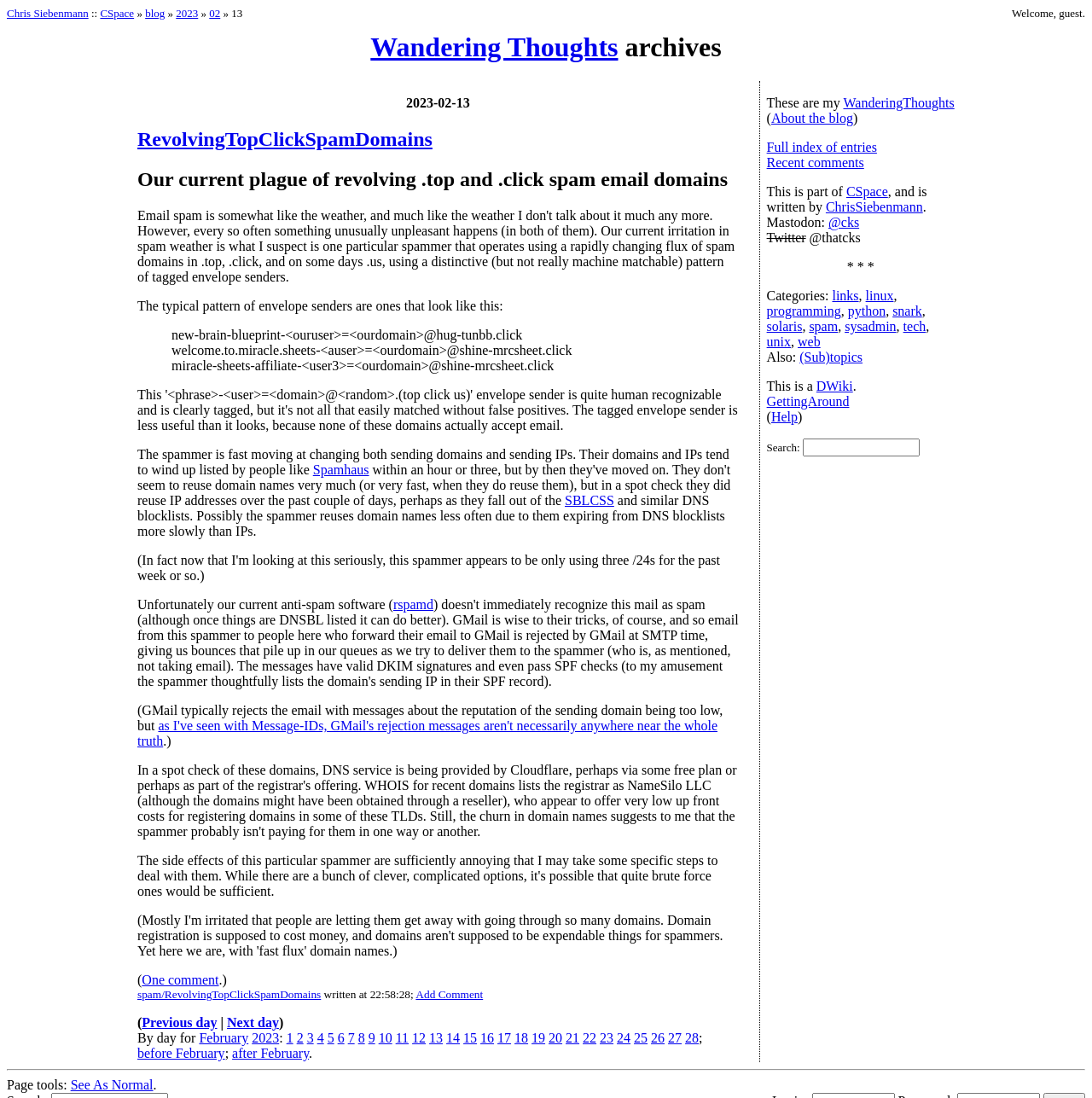Using the format (top-left x, top-left y, bottom-right x, bottom-right y), and given the element description, identify the bounding box coordinates within the screenshot: python

[0.776, 0.277, 0.811, 0.29]